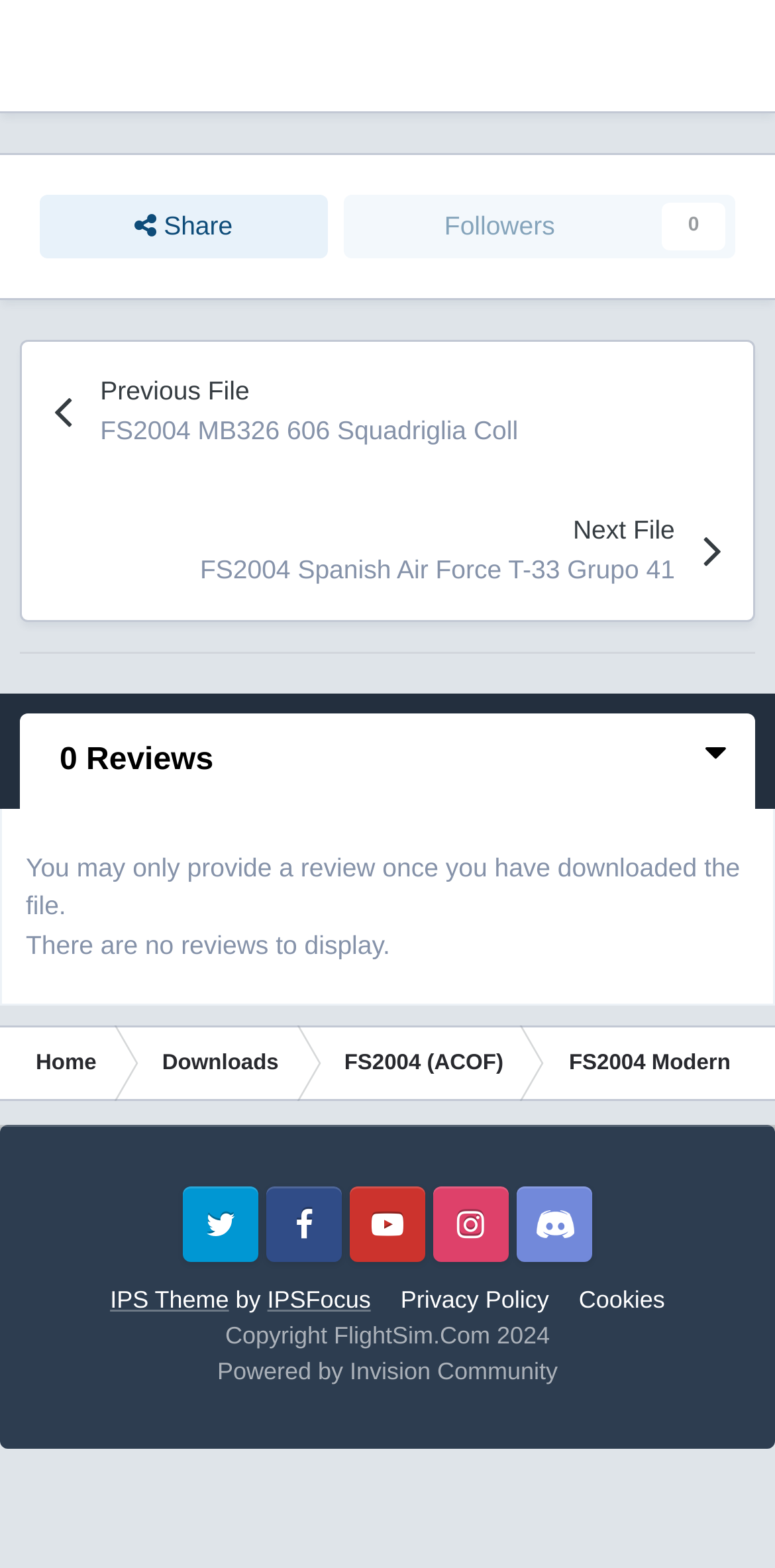Using the description "IPS Theme", locate and provide the bounding box of the UI element.

[0.142, 0.82, 0.295, 0.838]